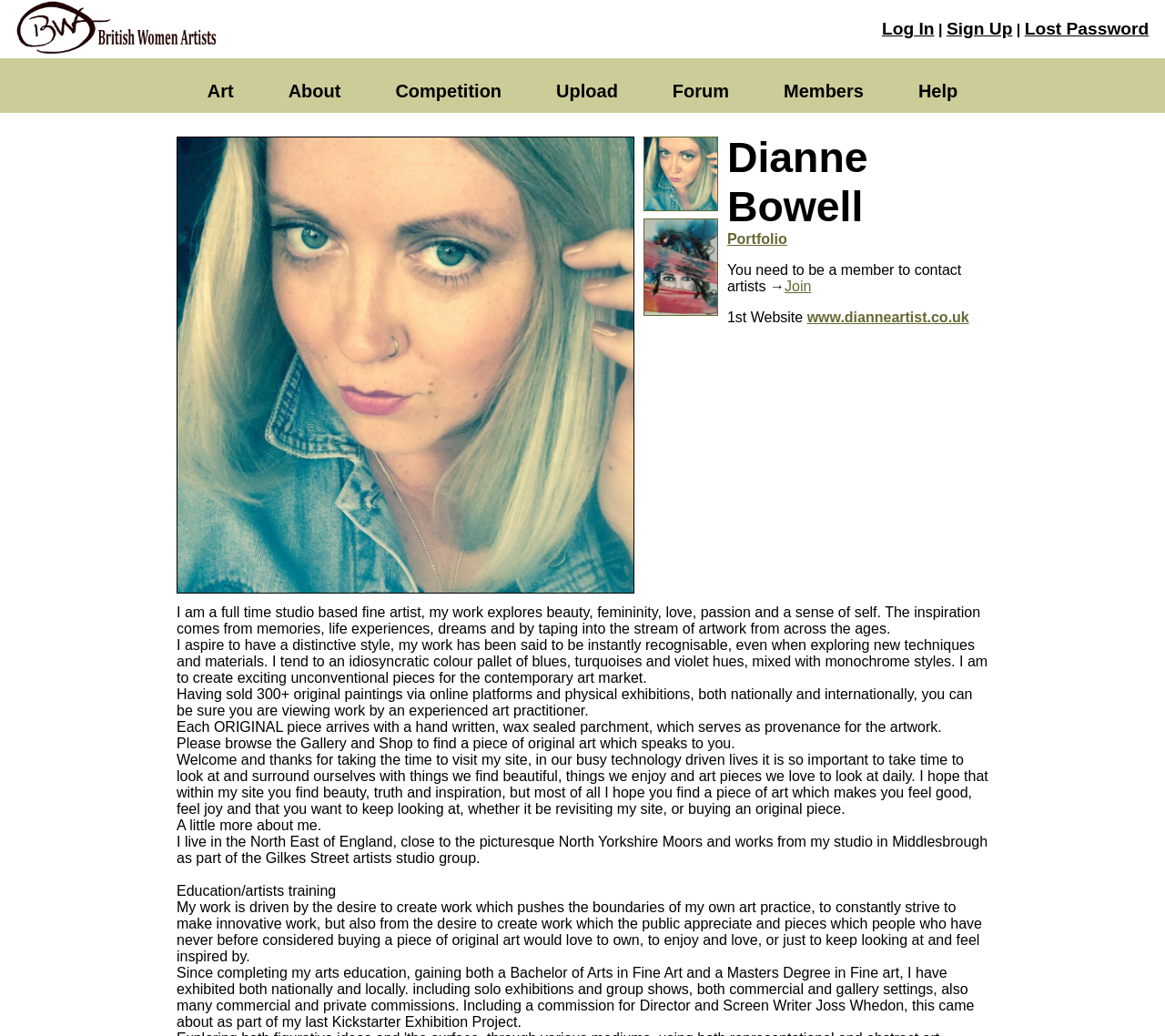Find the bounding box coordinates for the HTML element described as: "alt="British Women Artists"". The coordinates should consist of four float values between 0 and 1, i.e., [left, top, right, bottom].

[0.007, 0.04, 0.194, 0.055]